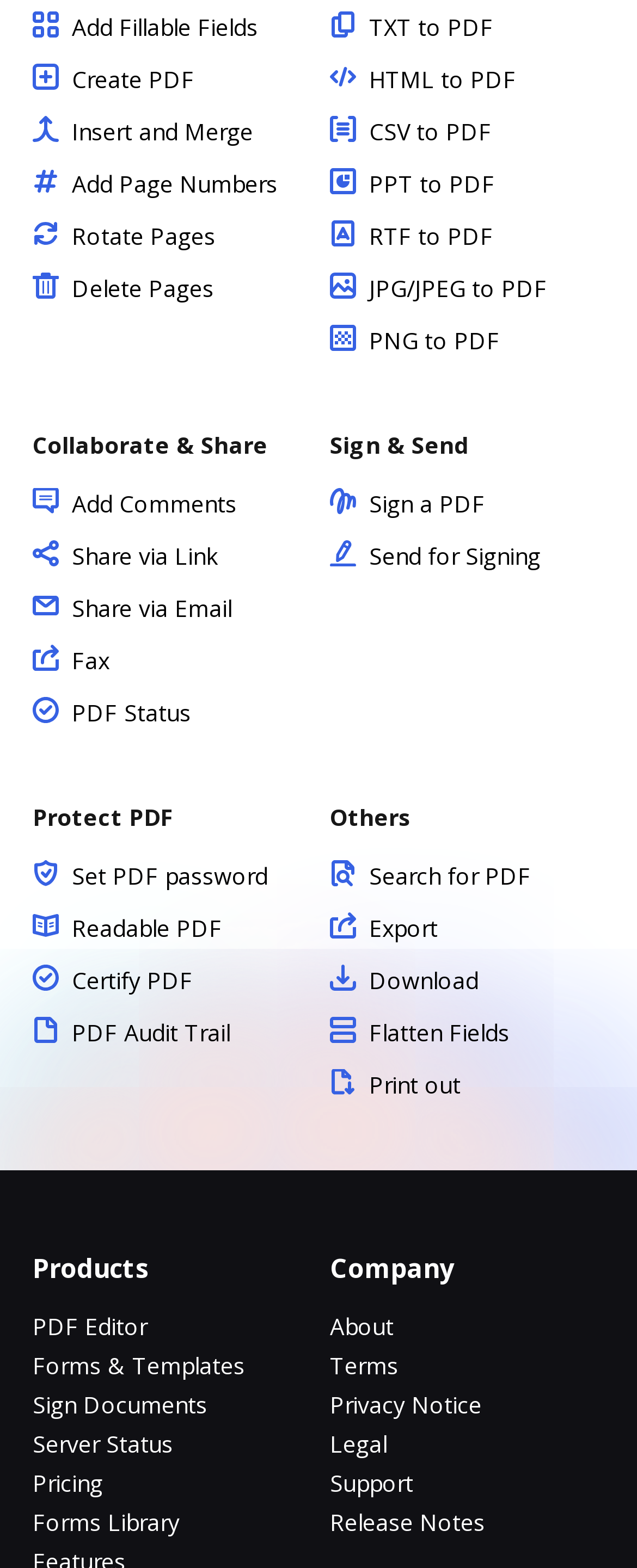Can you determine the bounding box coordinates of the area that needs to be clicked to fulfill the following instruction: "Search for a PDF"?

[0.518, 0.598, 0.833, 0.617]